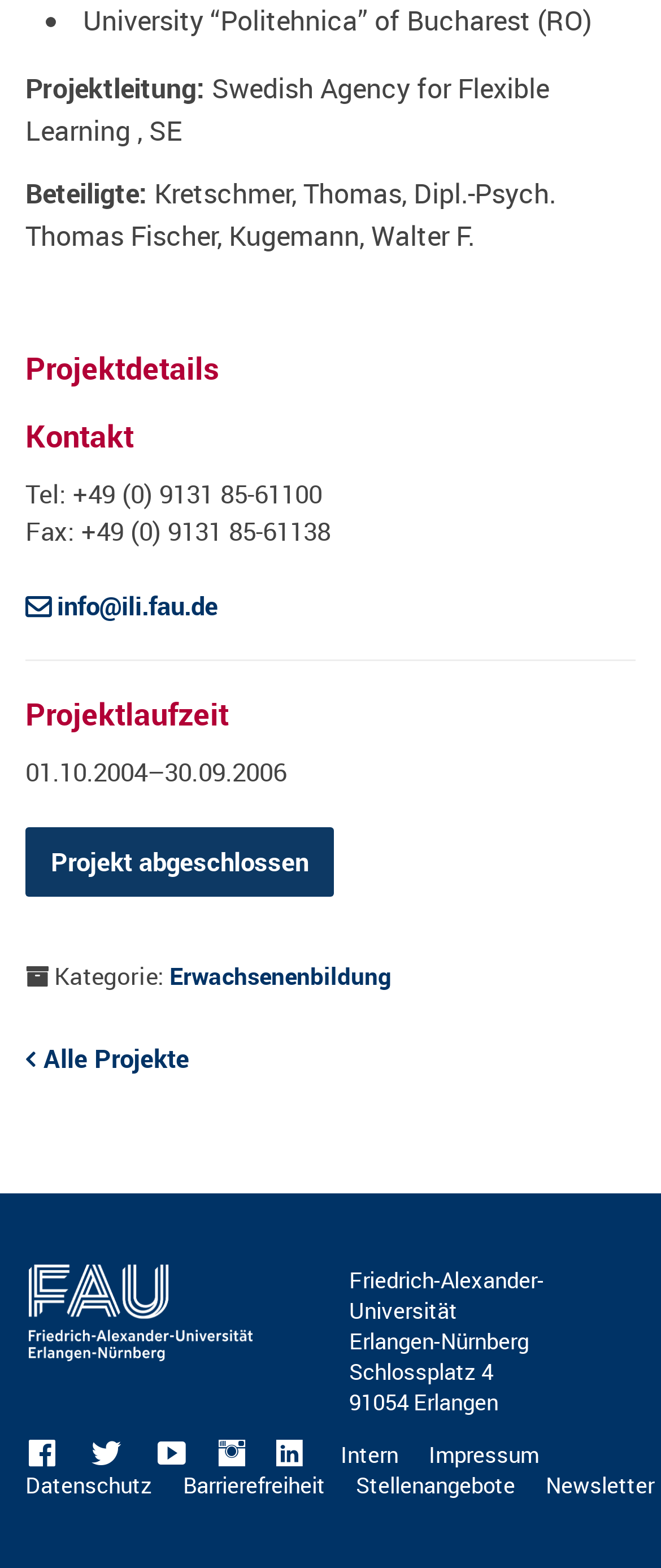What is the name of the university?
Provide a concise answer using a single word or phrase based on the image.

University “Politehnica” of Bucharest